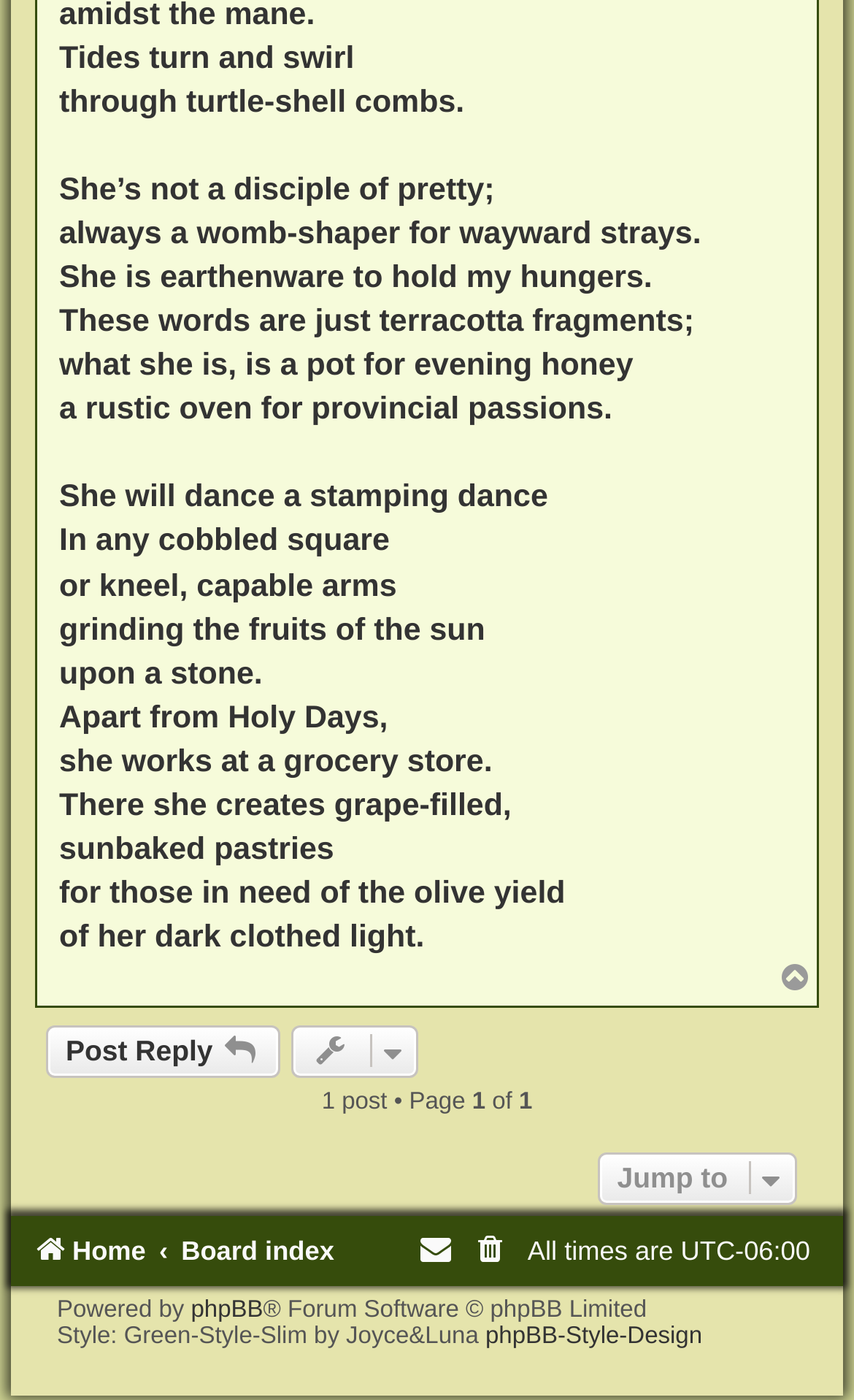Can you find the bounding box coordinates for the element that needs to be clicked to execute this instruction: "Post a reply"? The coordinates should be given as four float numbers between 0 and 1, i.e., [left, top, right, bottom].

[0.054, 0.732, 0.328, 0.77]